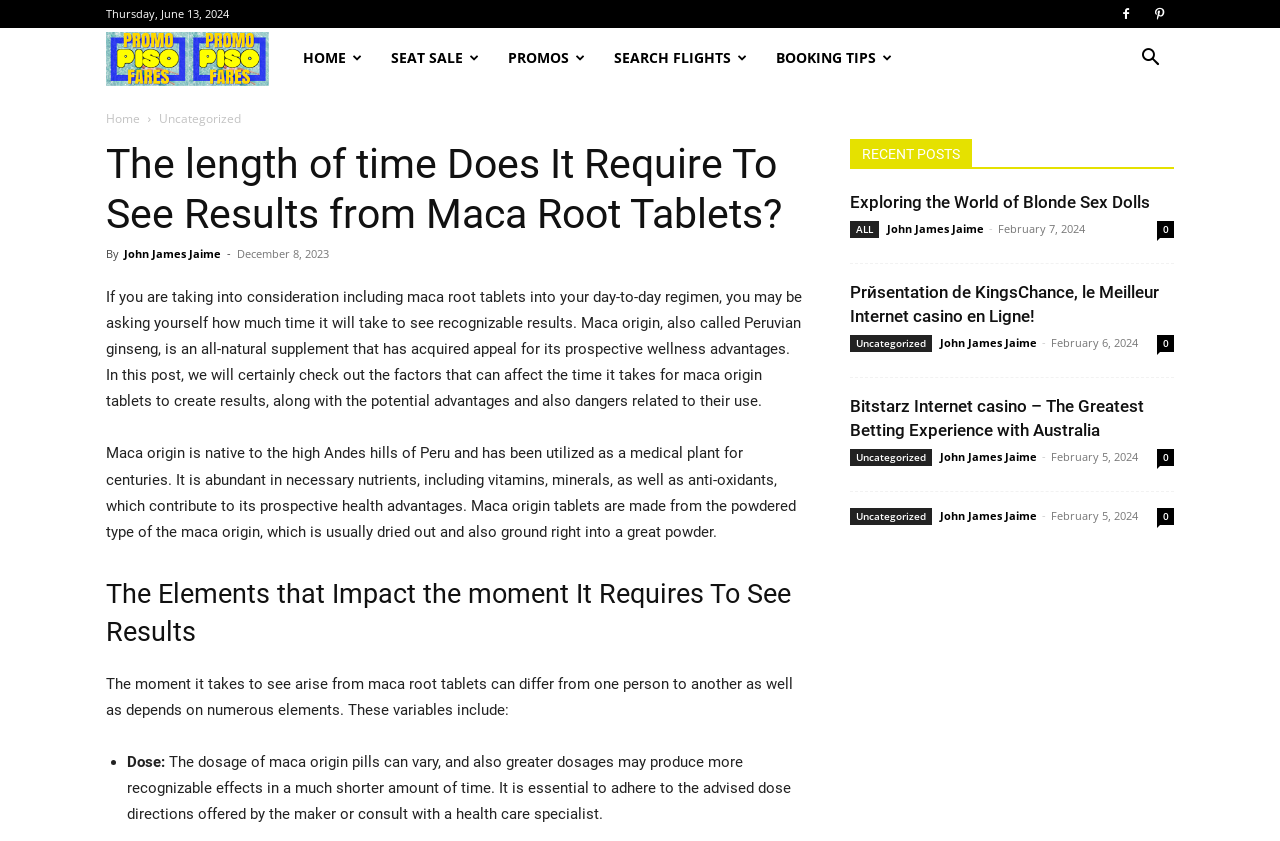Please find the bounding box coordinates of the element that must be clicked to perform the given instruction: "Click the 'Search' button". The coordinates should be four float numbers from 0 to 1, i.e., [left, top, right, bottom].

[0.88, 0.059, 0.917, 0.082]